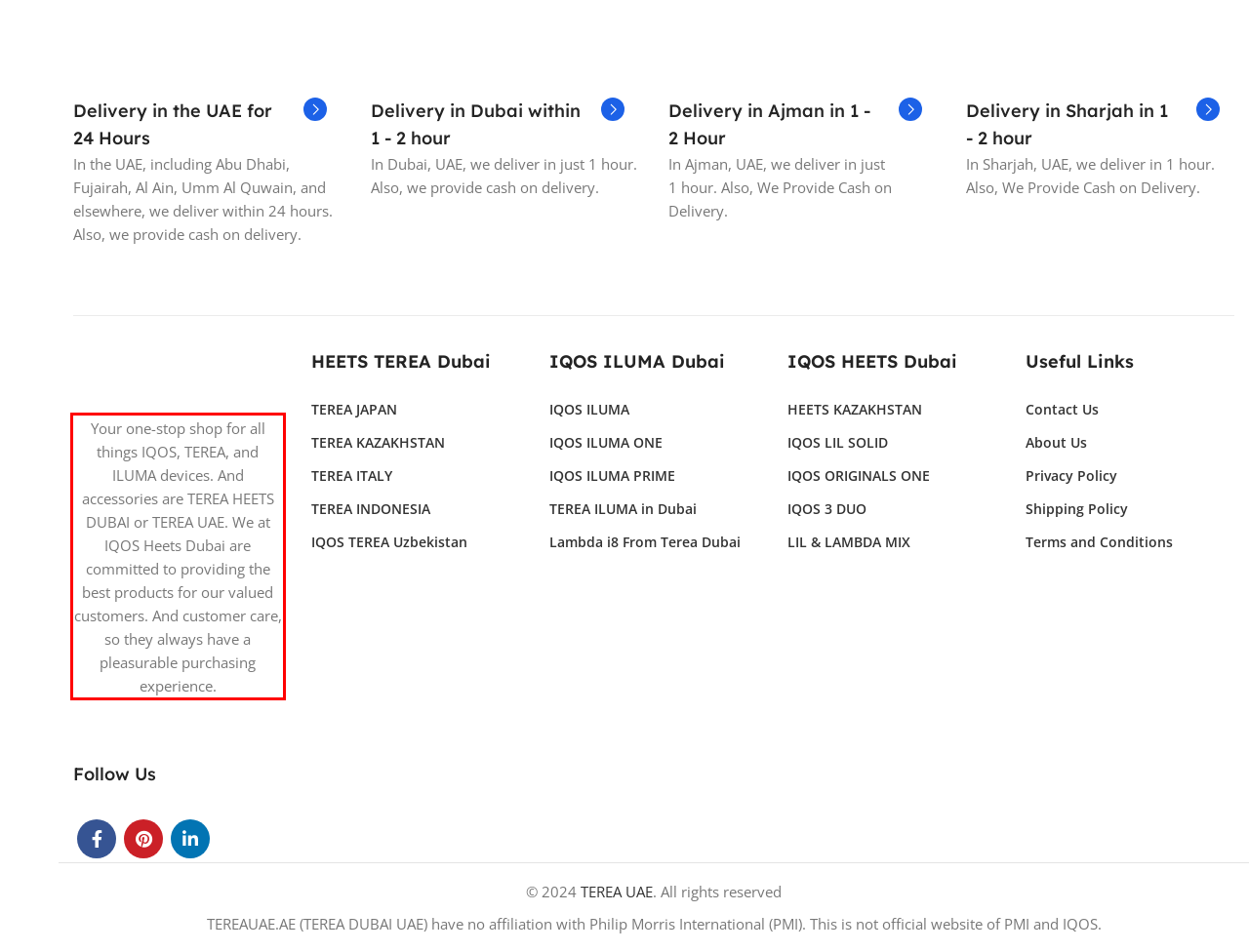Using OCR, extract the text content found within the red bounding box in the given webpage screenshot.

Your one-stop shop for all things IQOS, TEREA, and ILUMA devices. And accessories are TEREA HEETS DUBAI or TEREA UAE. We at IQOS Heets Dubai are committed to providing the best products for our valued customers. And customer care, so they always have a pleasurable purchasing experience.